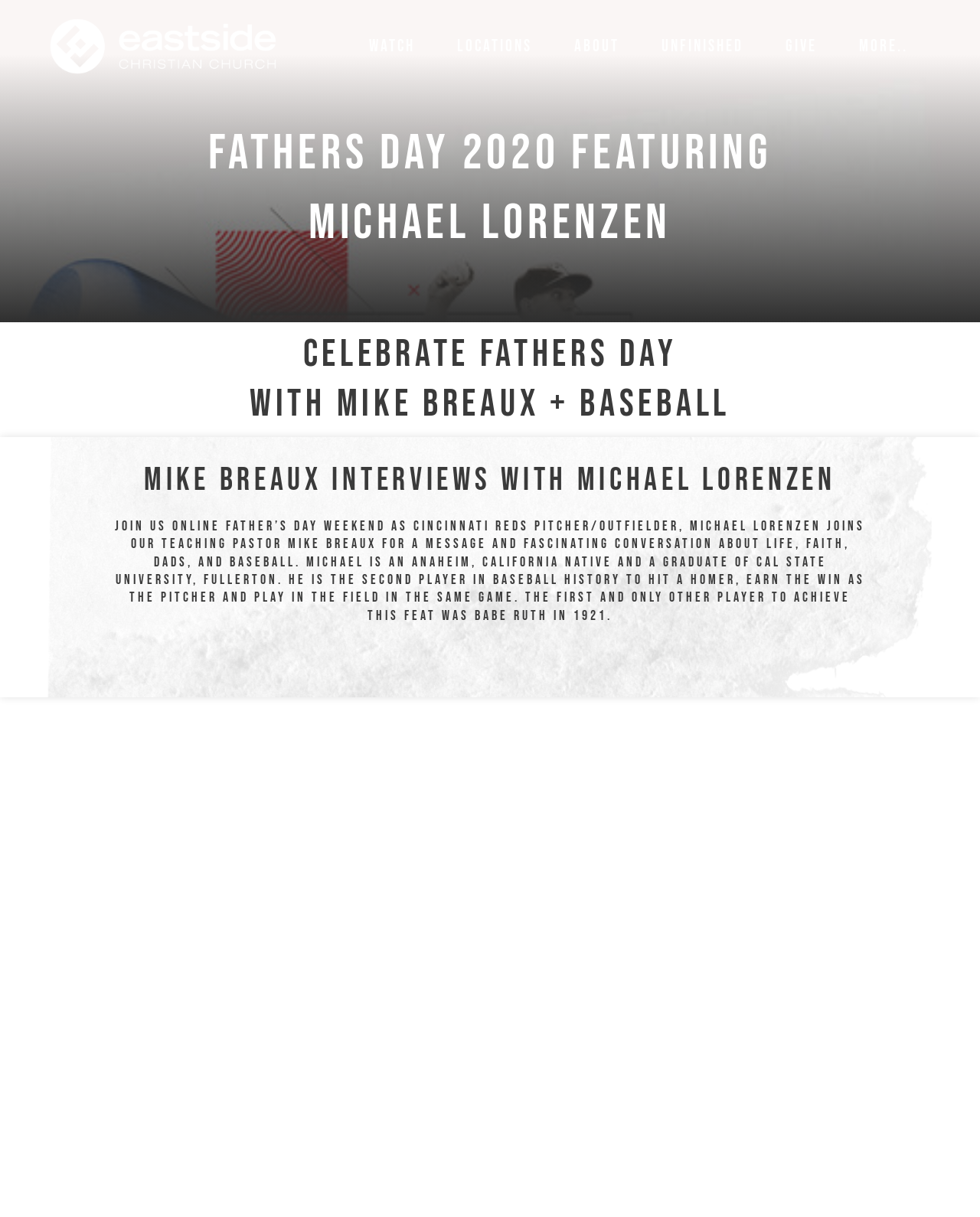What is the name of the teaching pastor on the webpage?
Answer with a single word or short phrase according to what you see in the image.

Mike Breaux